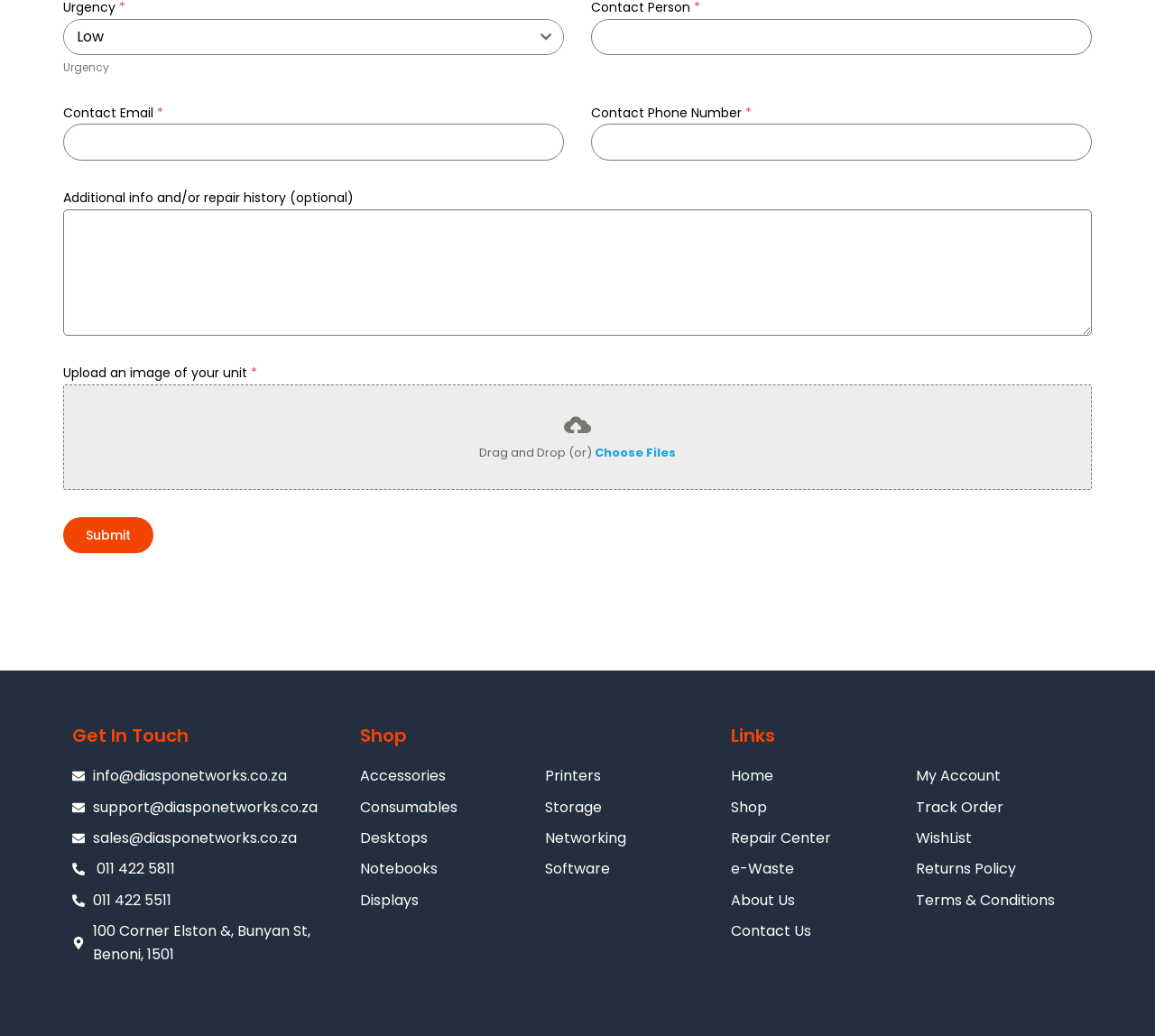Highlight the bounding box coordinates of the region I should click on to meet the following instruction: "Enter contact person's name".

[0.512, 0.018, 0.945, 0.053]